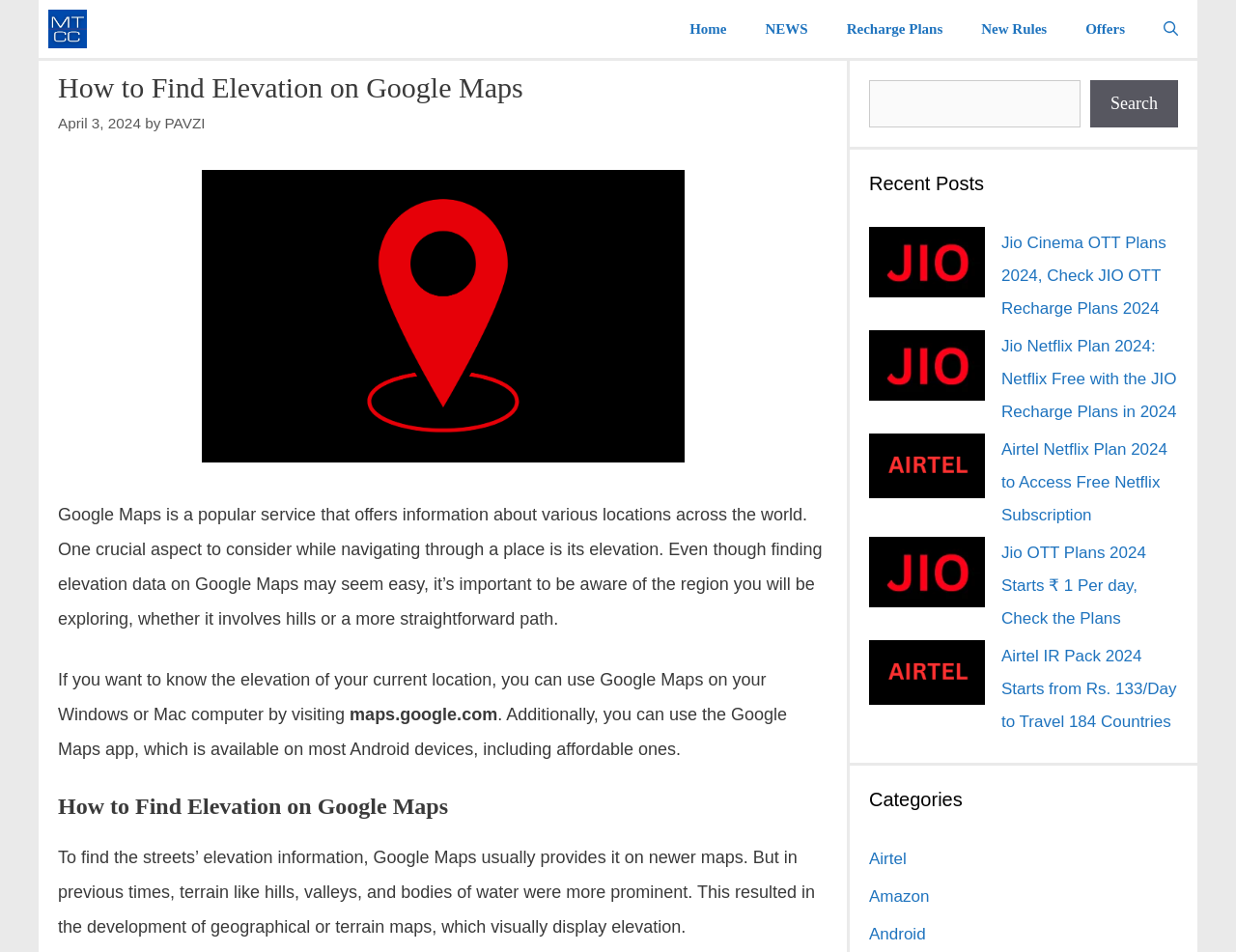Explain the webpage in detail.

The webpage is about finding elevation on Google Maps. At the top, there is a navigation bar with several links, including "My Tech Chit Chat", "Home", "NEWS", "Recharge Plans", "New Rules", "Offers", and "Open Search Bar". Below the navigation bar, there is a header section with a title "How to Find Elevation on Google Maps" and a timestamp "April 3, 2024". 

The main content of the webpage is divided into several paragraphs. The first paragraph explains that Google Maps provides information about various locations across the world and that elevation is an important aspect to consider while navigating. The second paragraph explains how to find the elevation of a current location using Google Maps on a Windows or Mac computer or the Google Maps app on an Android device.

There is a heading "How to Find Elevation on Google Maps" followed by a paragraph explaining how Google Maps usually provides elevation information on newer maps, but previously, terrain maps were used to visually display elevation.

On the right side of the webpage, there is a search bar with a search button. Below the search bar, there is a section titled "Recent Posts" with several links to recent articles, including "Jio Cinema OTT Plans 2024", "Jio Netflix Plan 2024", and "Airtel Netflix Plan 2024". Further down, there is a section titled "Categories" with links to categories such as "Airtel", "Amazon", and "Android".